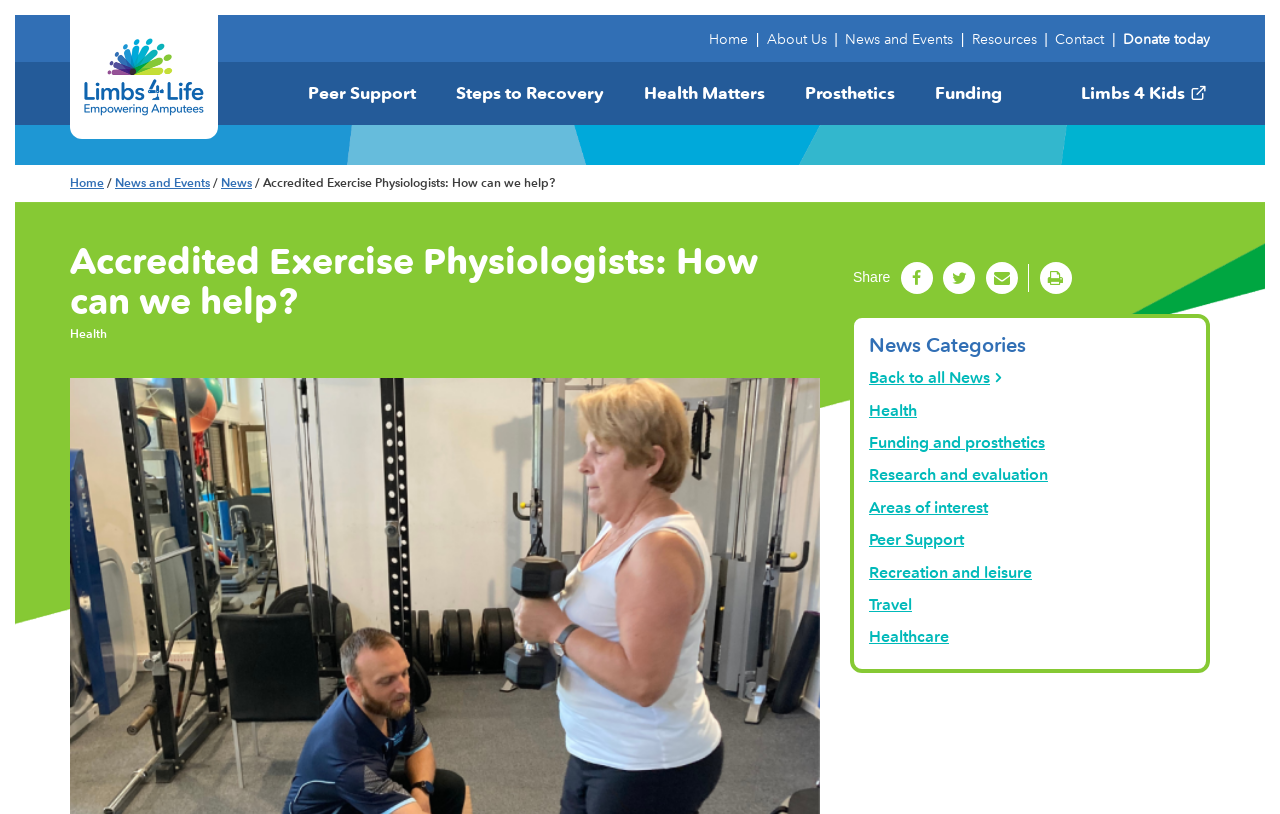Locate the bounding box coordinates of the area where you should click to accomplish the instruction: "Explore Peer Support".

[0.225, 0.076, 0.34, 0.154]